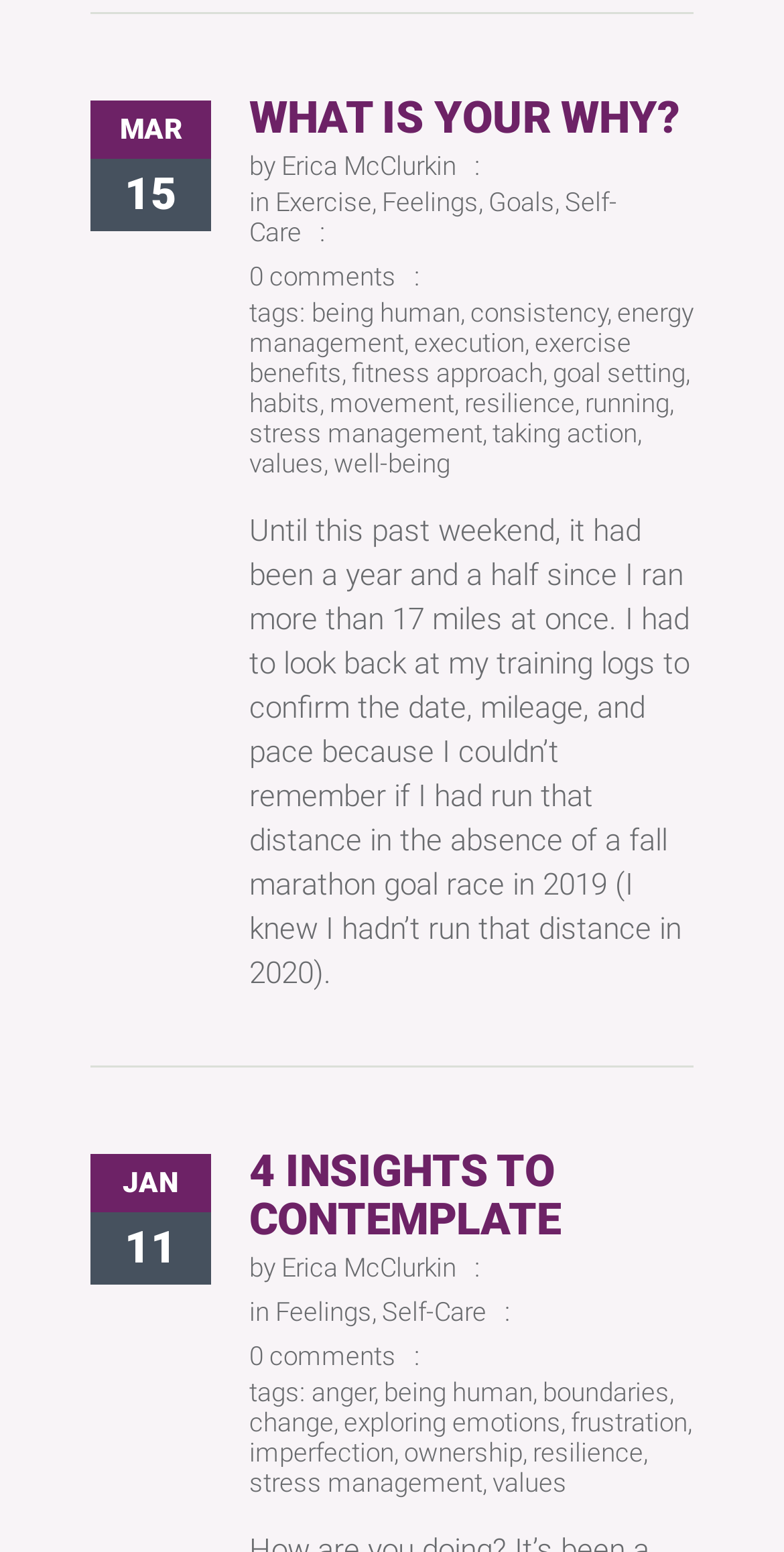Respond concisely with one word or phrase to the following query:
What is the topic of the first article?

running and exercise